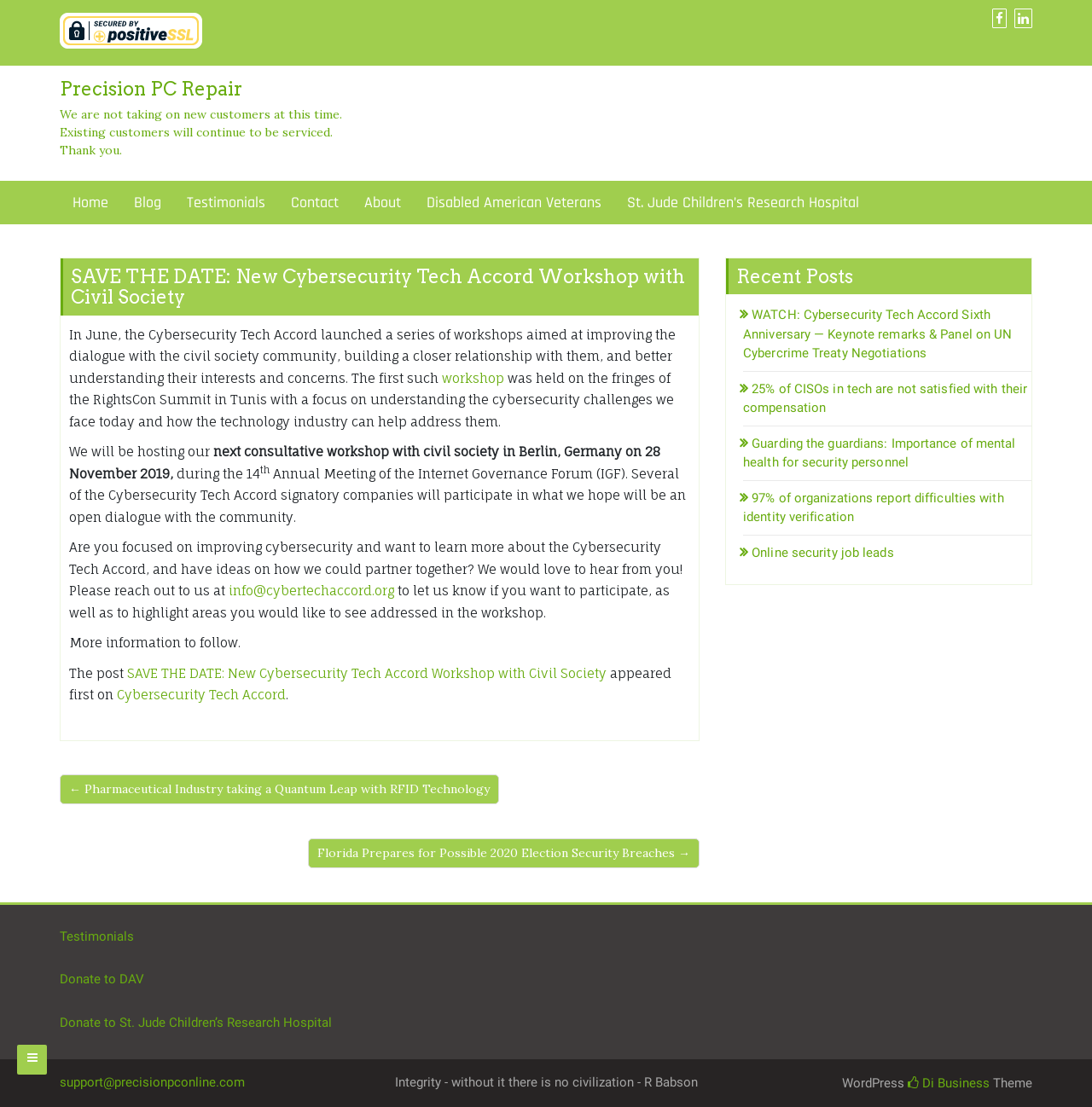Give a one-word or one-phrase response to the question:
How many recent posts are listed?

5